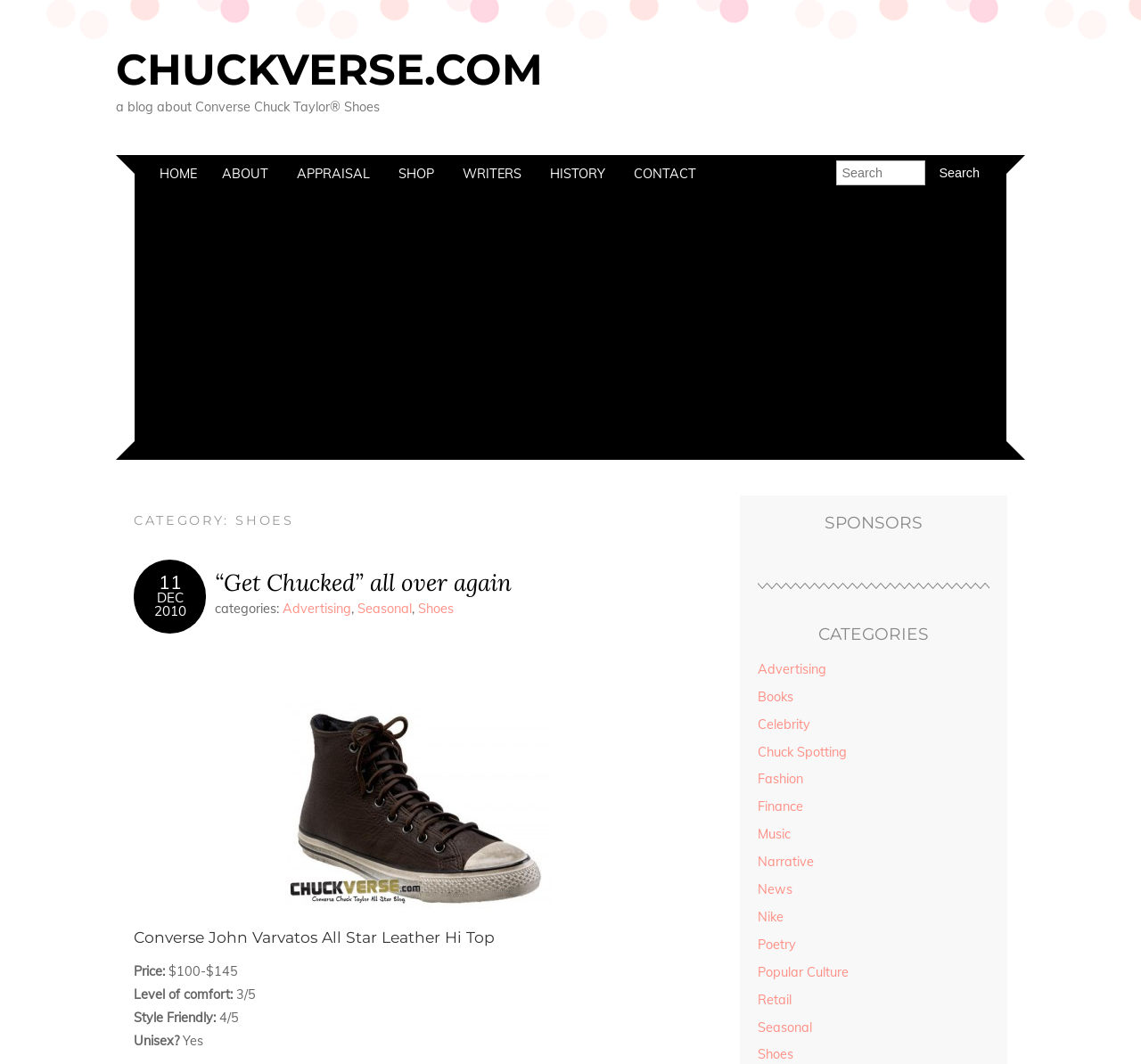Is the blog post about a unisex shoe?
Please respond to the question with a detailed and well-explained answer.

The answer can be determined by looking at the 'Unisex?' section, which is located below the 'Style Friendly:' section and indicates that the answer is 'Yes', meaning the blog post is about a unisex shoe.